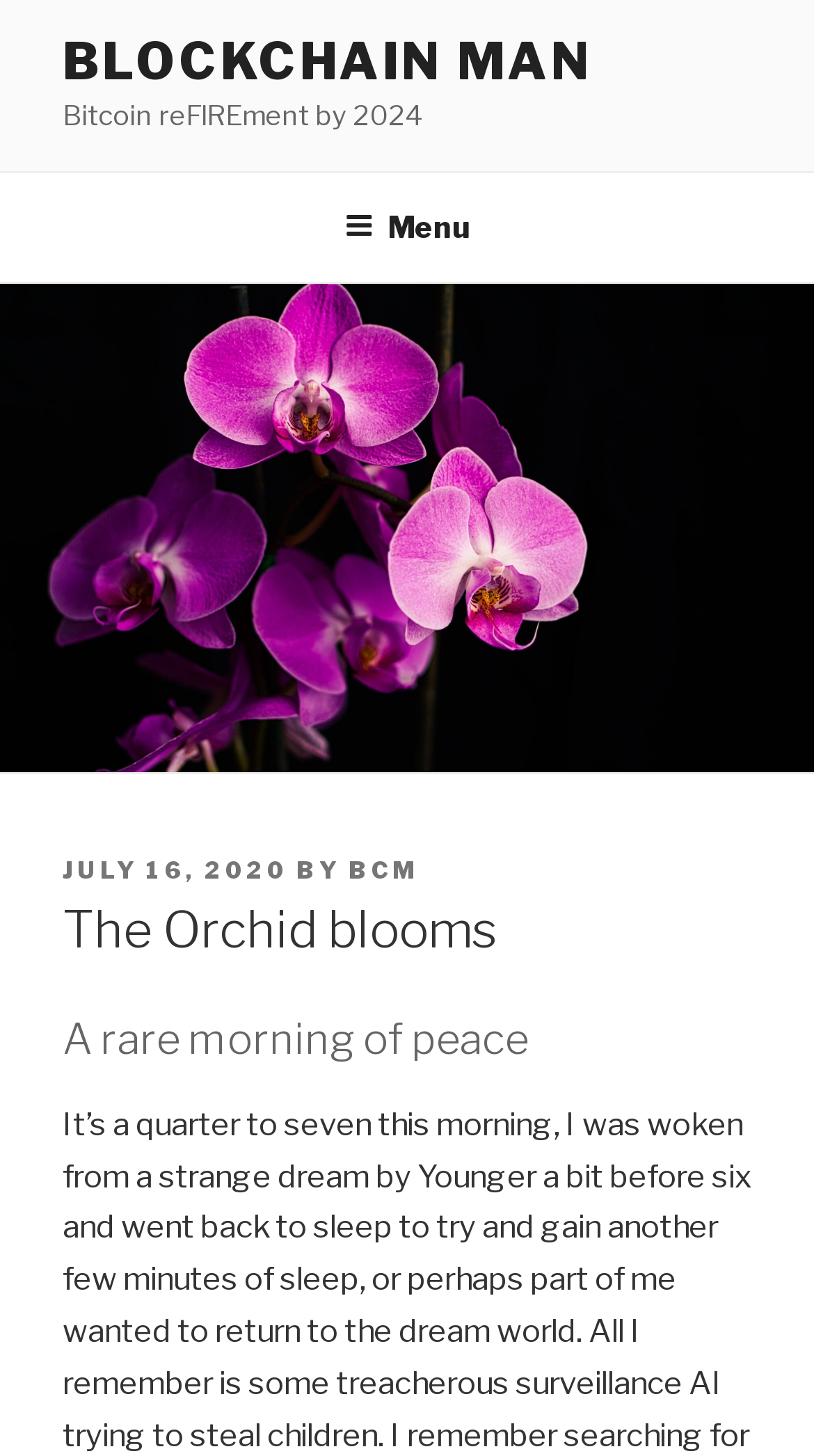Find the primary header on the webpage and provide its text.

The Orchid blooms